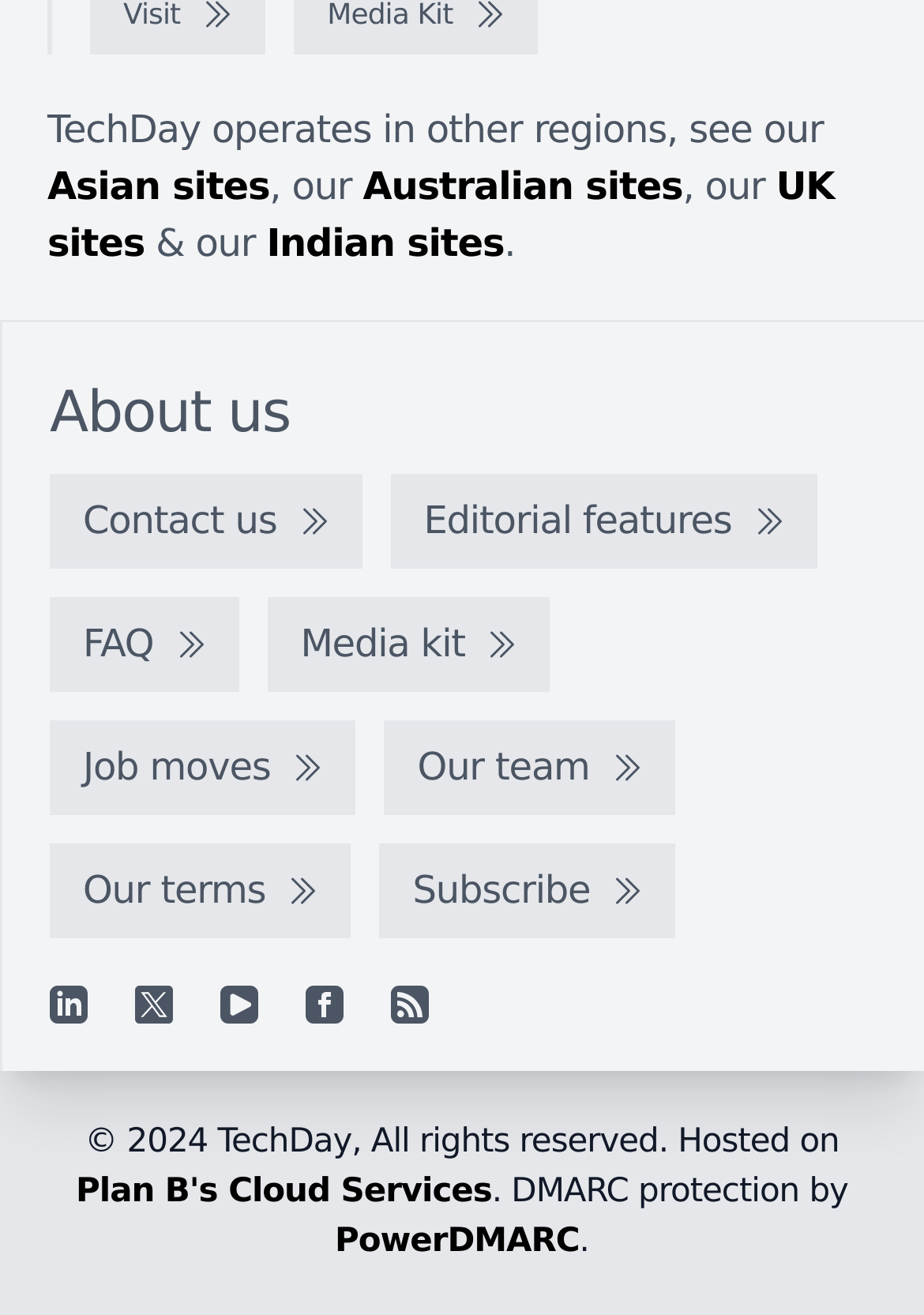Find the bounding box coordinates of the clickable region needed to perform the following instruction: "Contact us". The coordinates should be provided as four float numbers between 0 and 1, i.e., [left, top, right, bottom].

[0.054, 0.361, 0.392, 0.433]